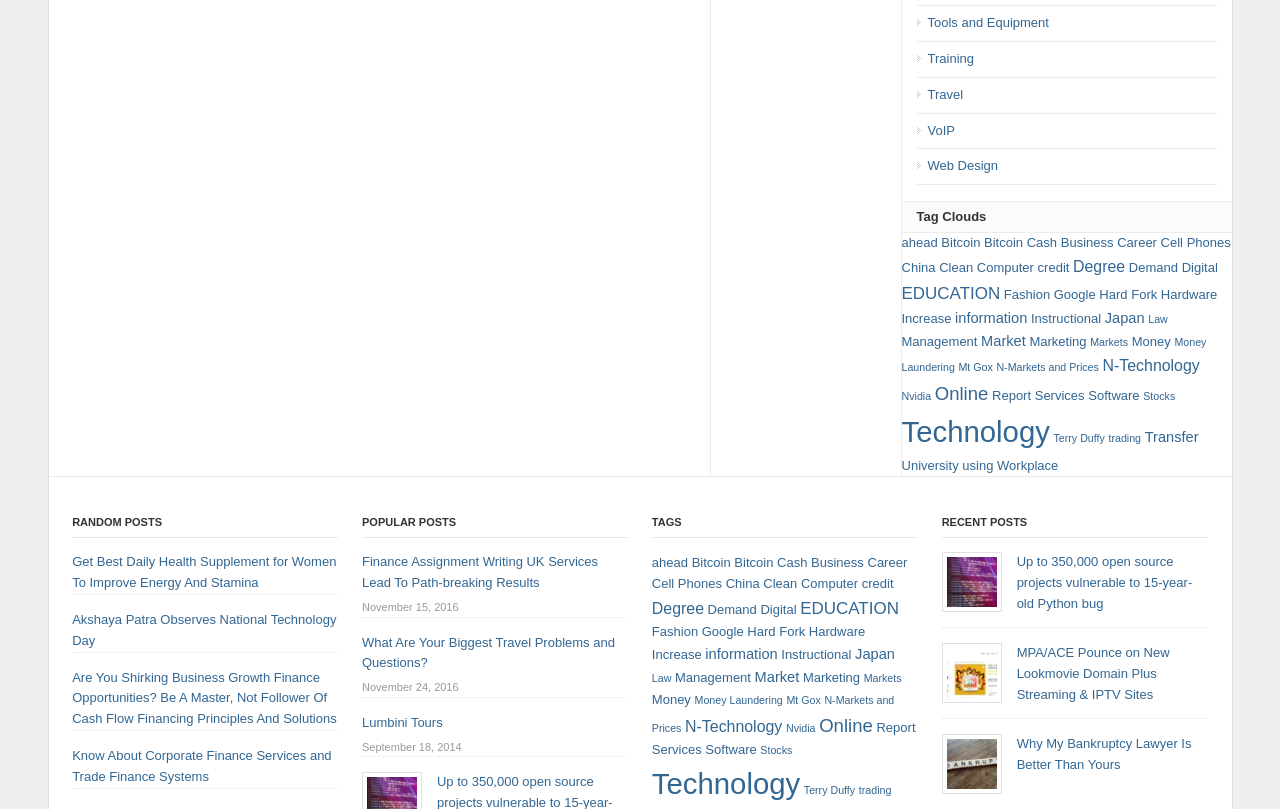Predict the bounding box coordinates for the UI element described as: "Web Design". The coordinates should be four float numbers between 0 and 1, presented as [left, top, right, bottom].

[0.725, 0.196, 0.78, 0.214]